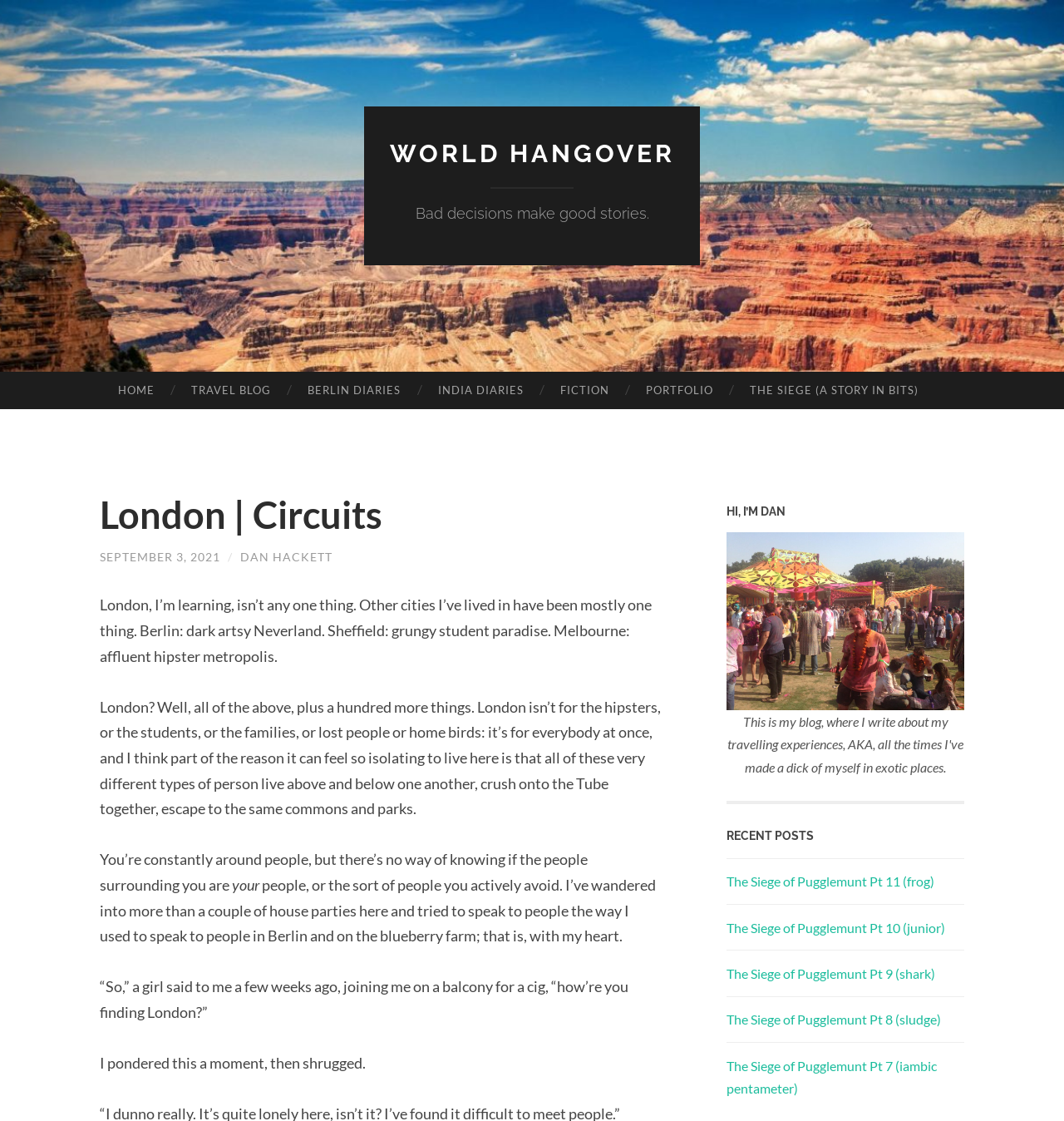What is the theme of the recent posts?
Give a comprehensive and detailed explanation for the question.

The recent posts are all related to 'The Siege of Pugglemunt' as evident from the links 'The Siege of Pugglemunt Pt 11 (frog)', 'The Siege of Pugglemunt Pt 10 (junior)', and so on.